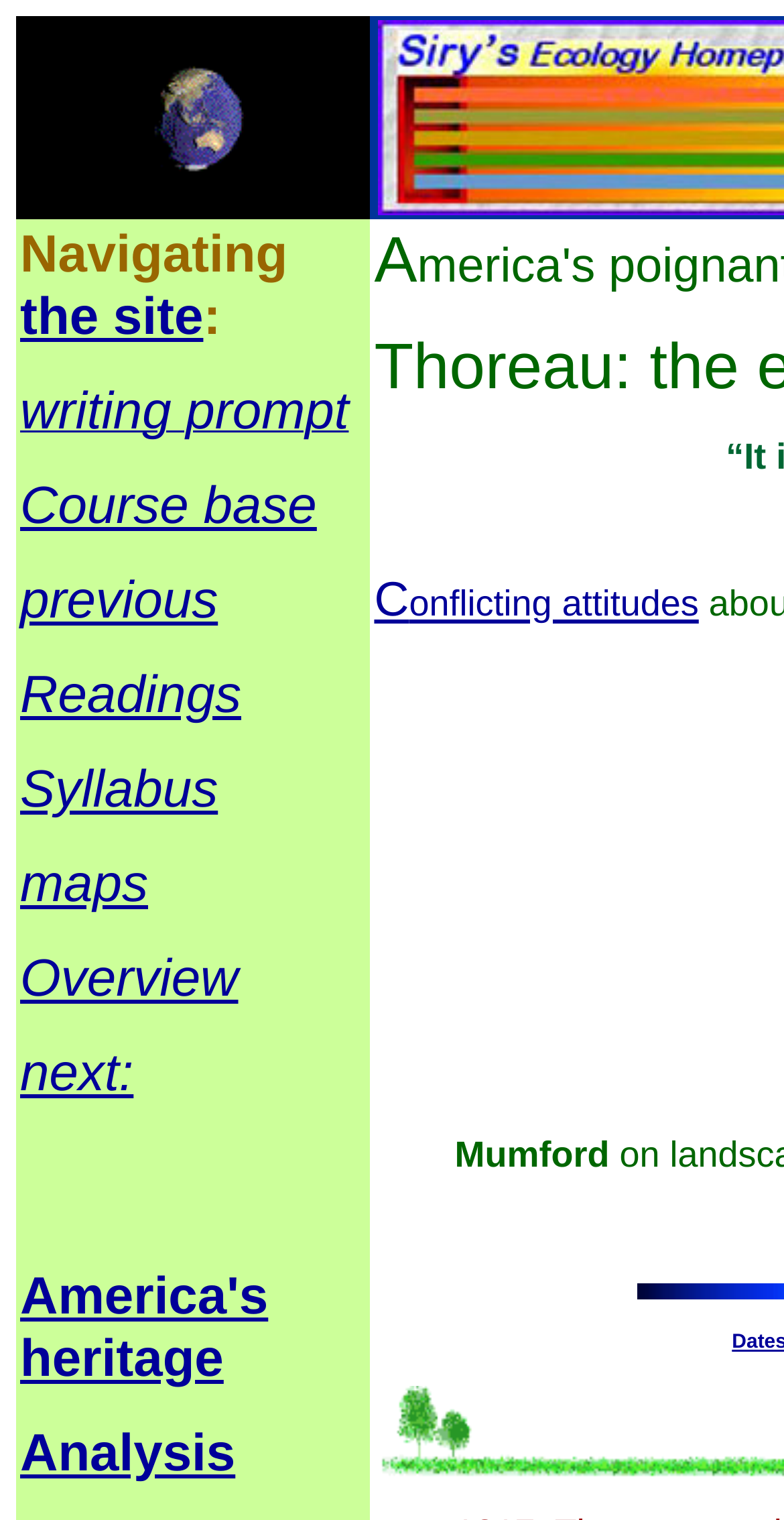What is the text above the 'Conflicting attitudes' link?
Please use the image to provide a one-word or short phrase answer.

Mumford